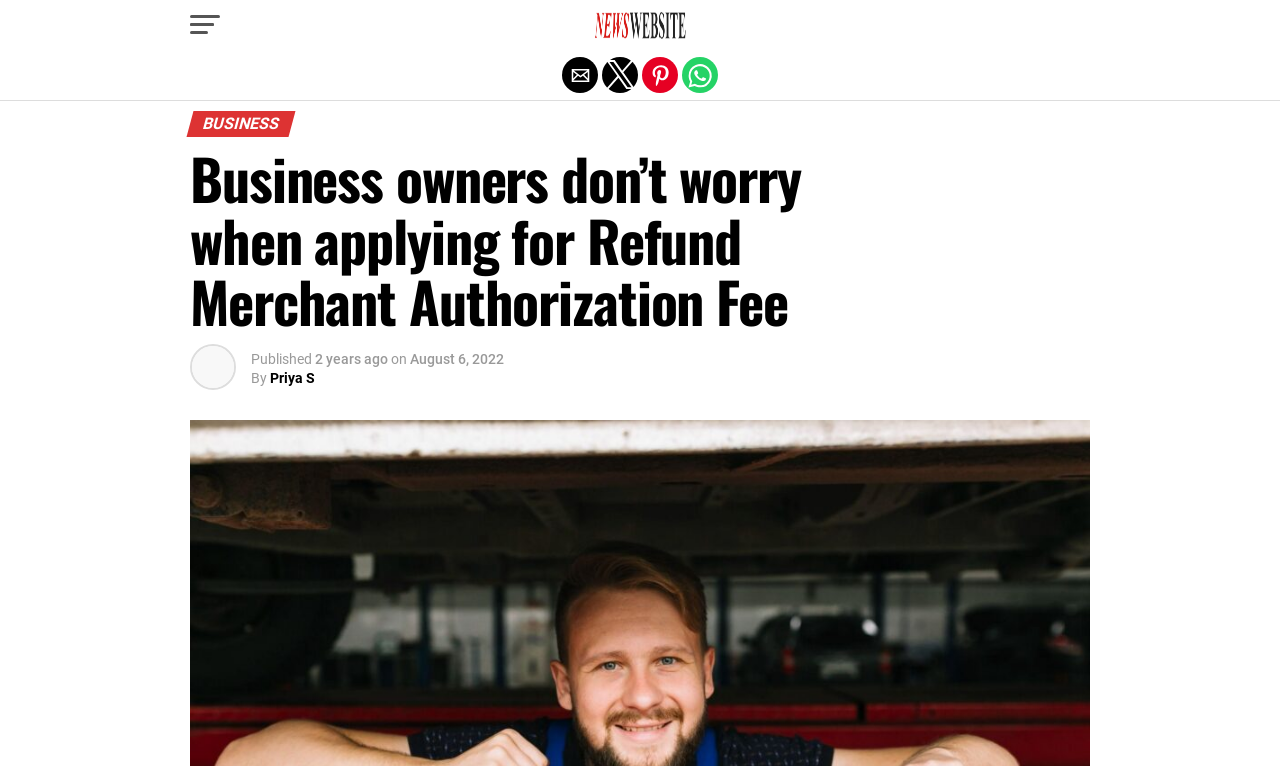How many years ago was the article published?
Carefully examine the image and provide a detailed answer to the question.

I found the answer by examining the static text element that says '2 years ago', which is located near the published date of the article.